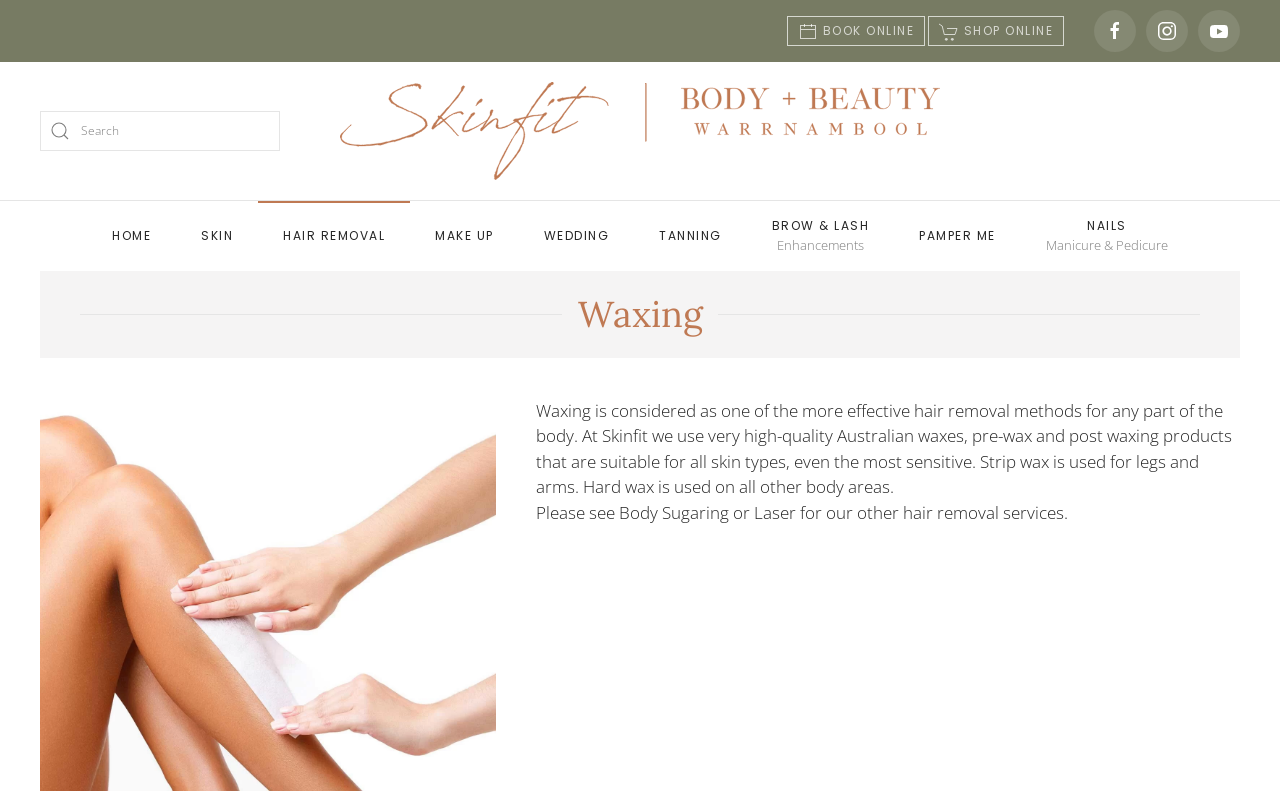Identify the bounding box coordinates of the clickable region necessary to fulfill the following instruction: "Click BOOK ONLINE". The bounding box coordinates should be four float numbers between 0 and 1, i.e., [left, top, right, bottom].

[0.615, 0.02, 0.723, 0.058]